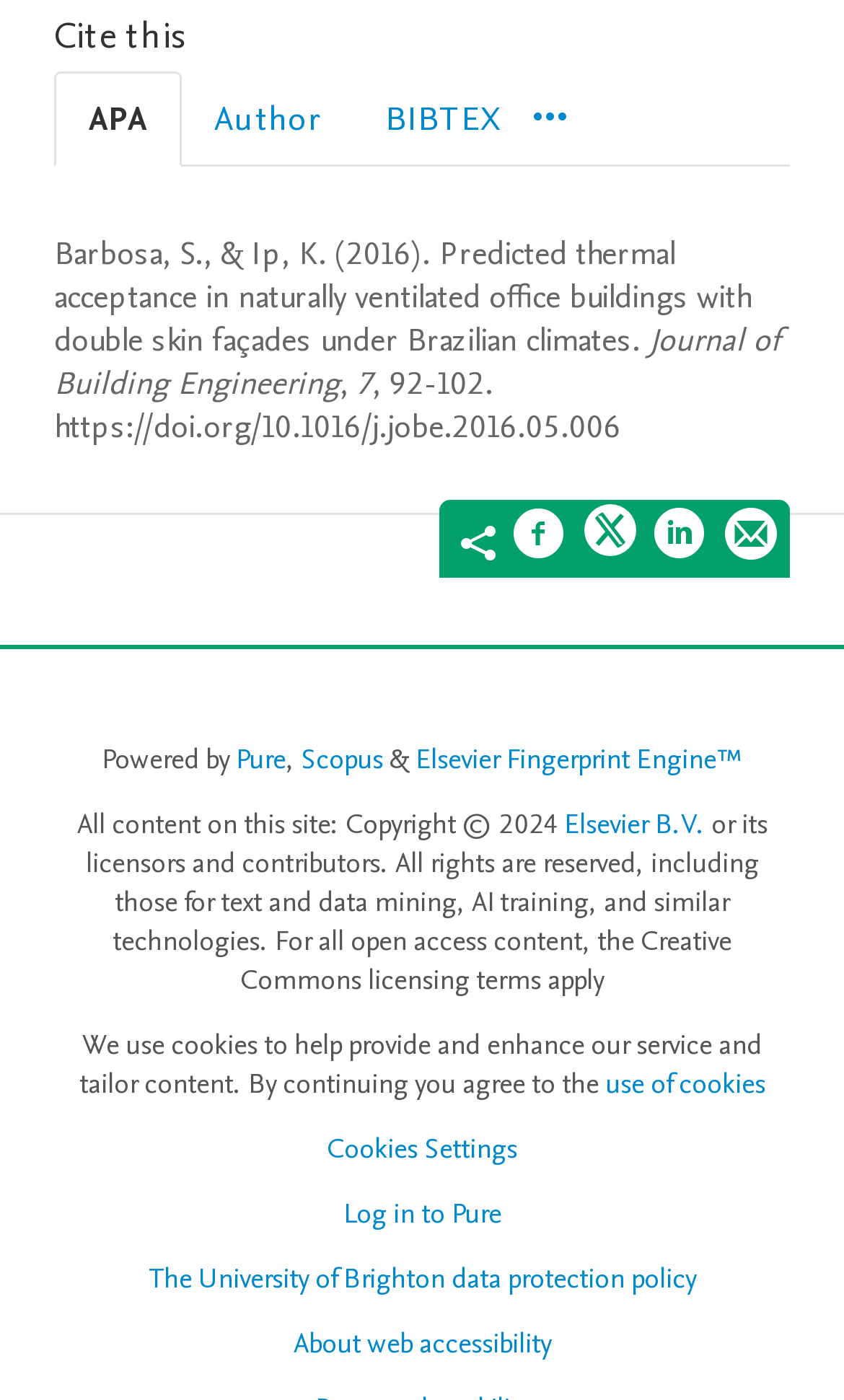What is the title of the citation?
Based on the image, answer the question in a detailed manner.

The title of the citation can be found in the region element with the text 'Cite this', which is a heading element and also a tablist element with multiple tabs.